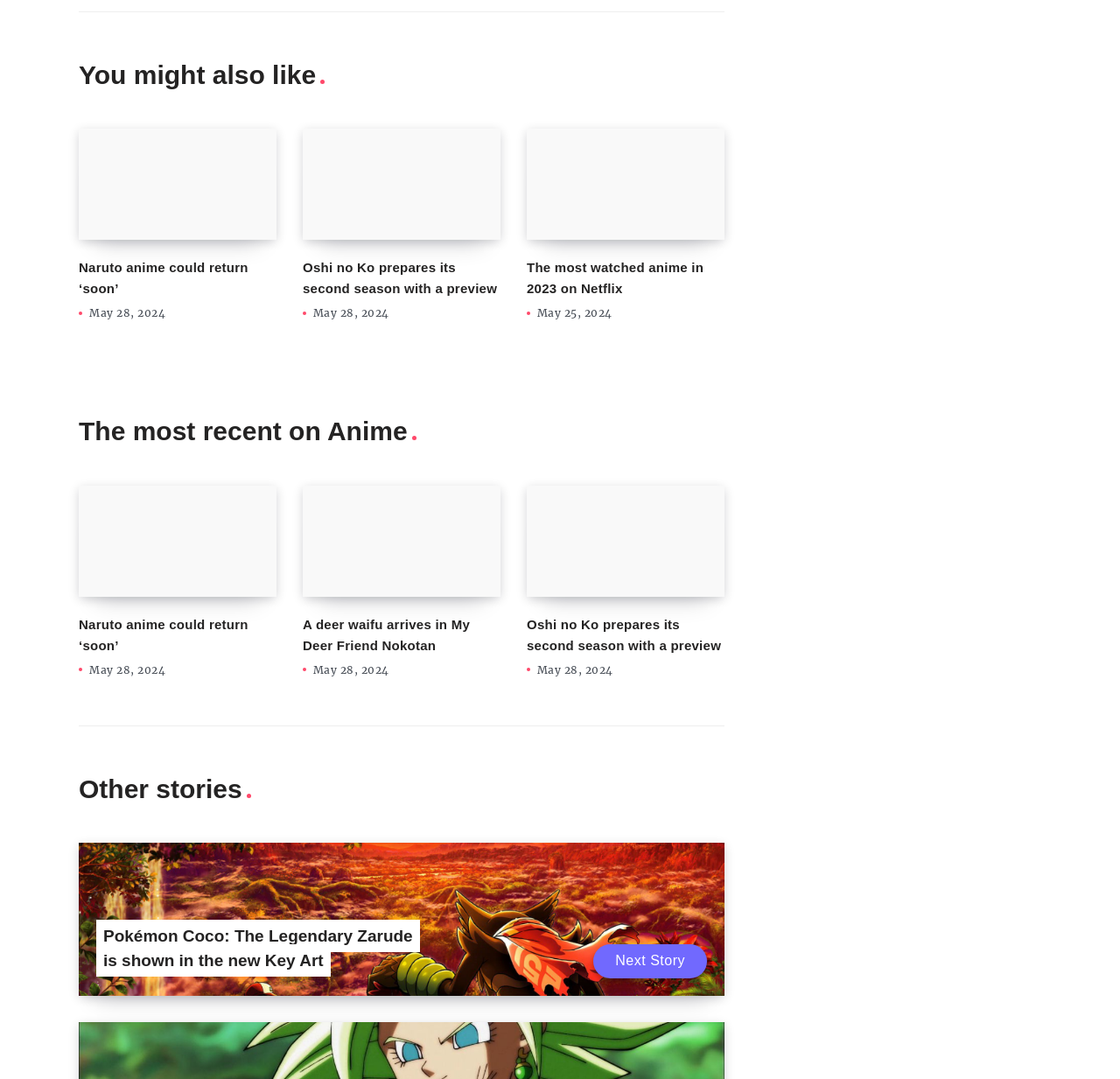Identify the bounding box coordinates of the area you need to click to perform the following instruction: "Check the 'Pokémon Coco: The Legendary Zarude is shown in the new Key Art' news".

[0.086, 0.852, 0.375, 0.905]